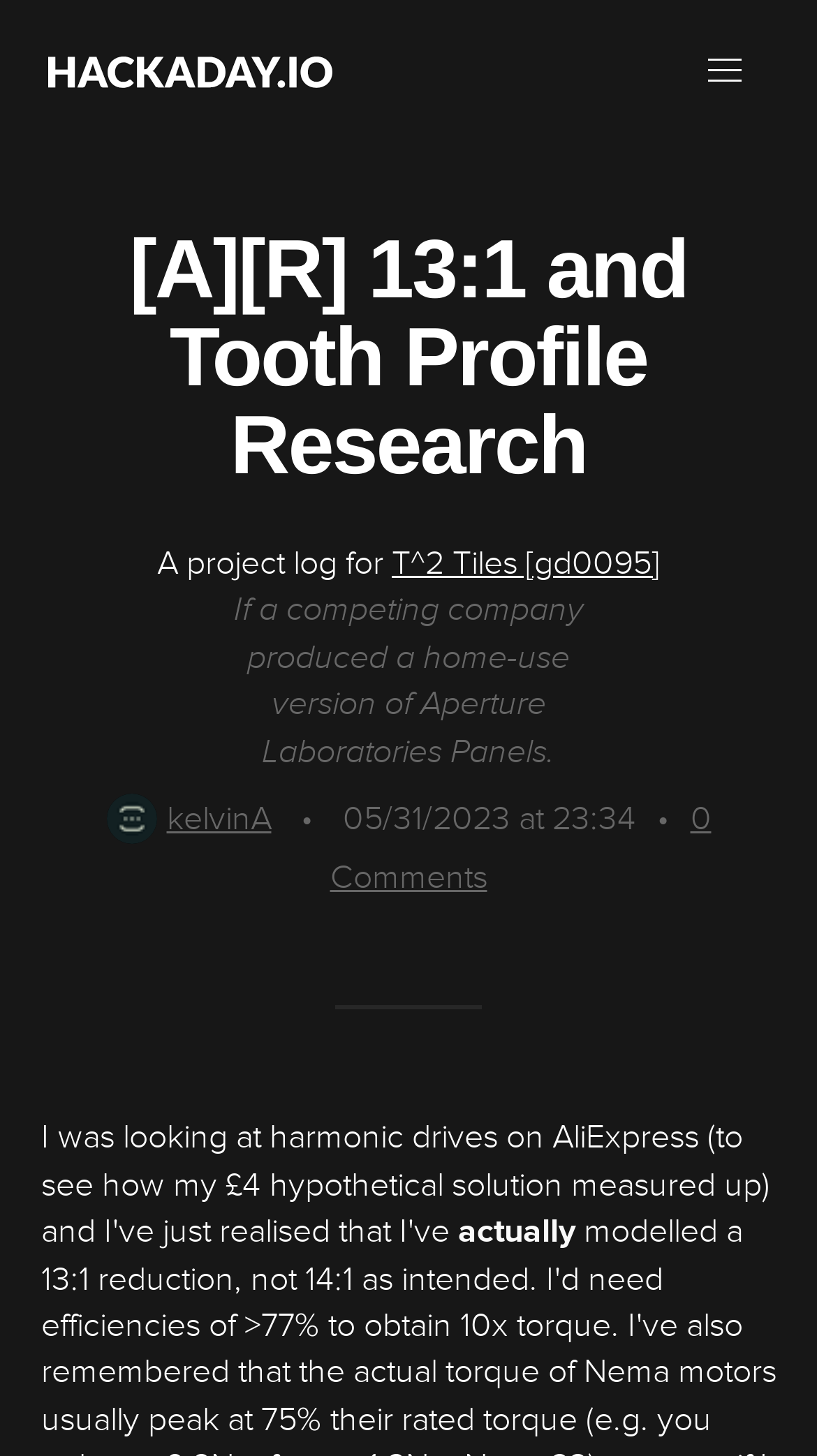What is the name of the related project?
Examine the image and give a concise answer in one word or a short phrase.

T^2 Tiles